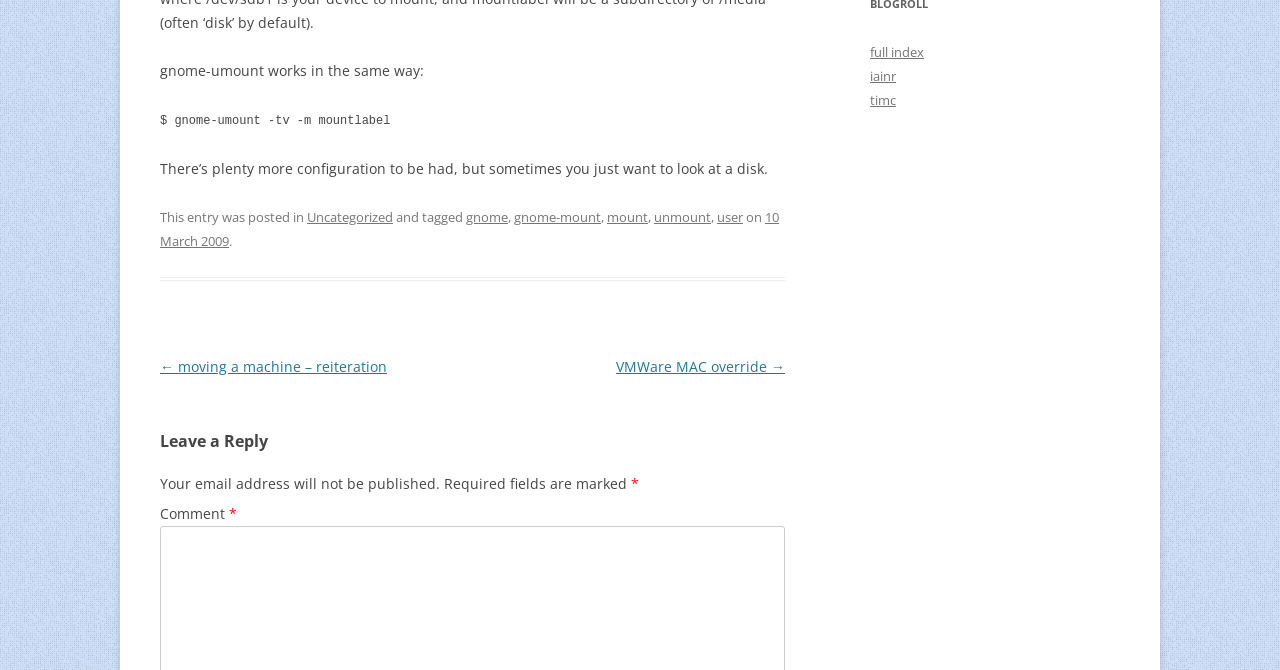Find the bounding box of the web element that fits this description: "VMWare MAC override →".

[0.481, 0.529, 0.613, 0.558]